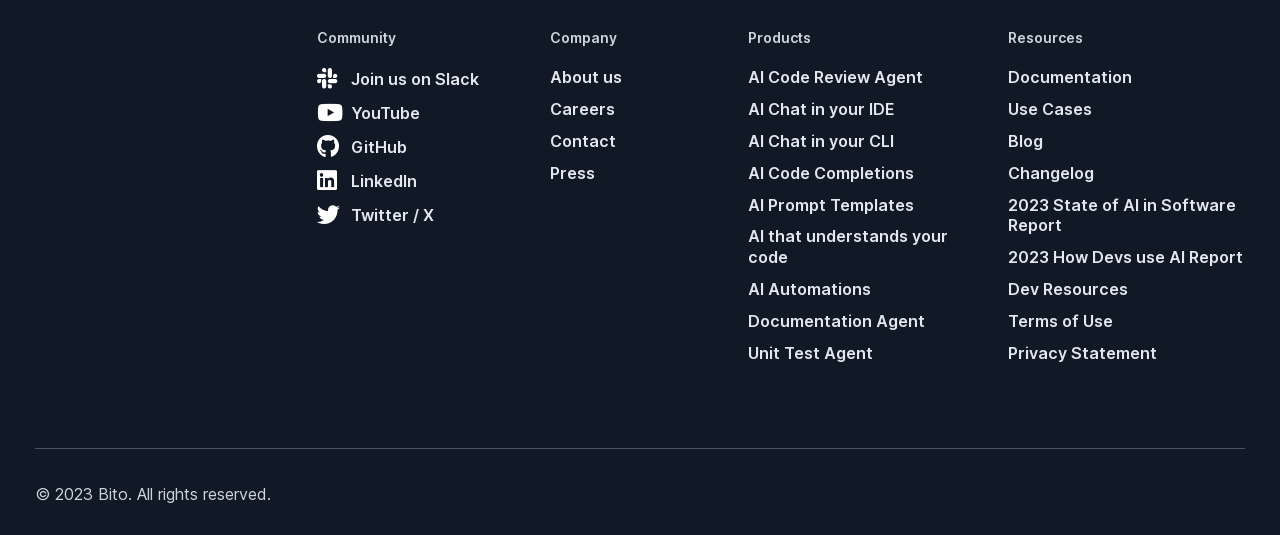Provide a short answer using a single word or phrase for the following question: 
What is the topic of the 2023 report?

State of AI in Software